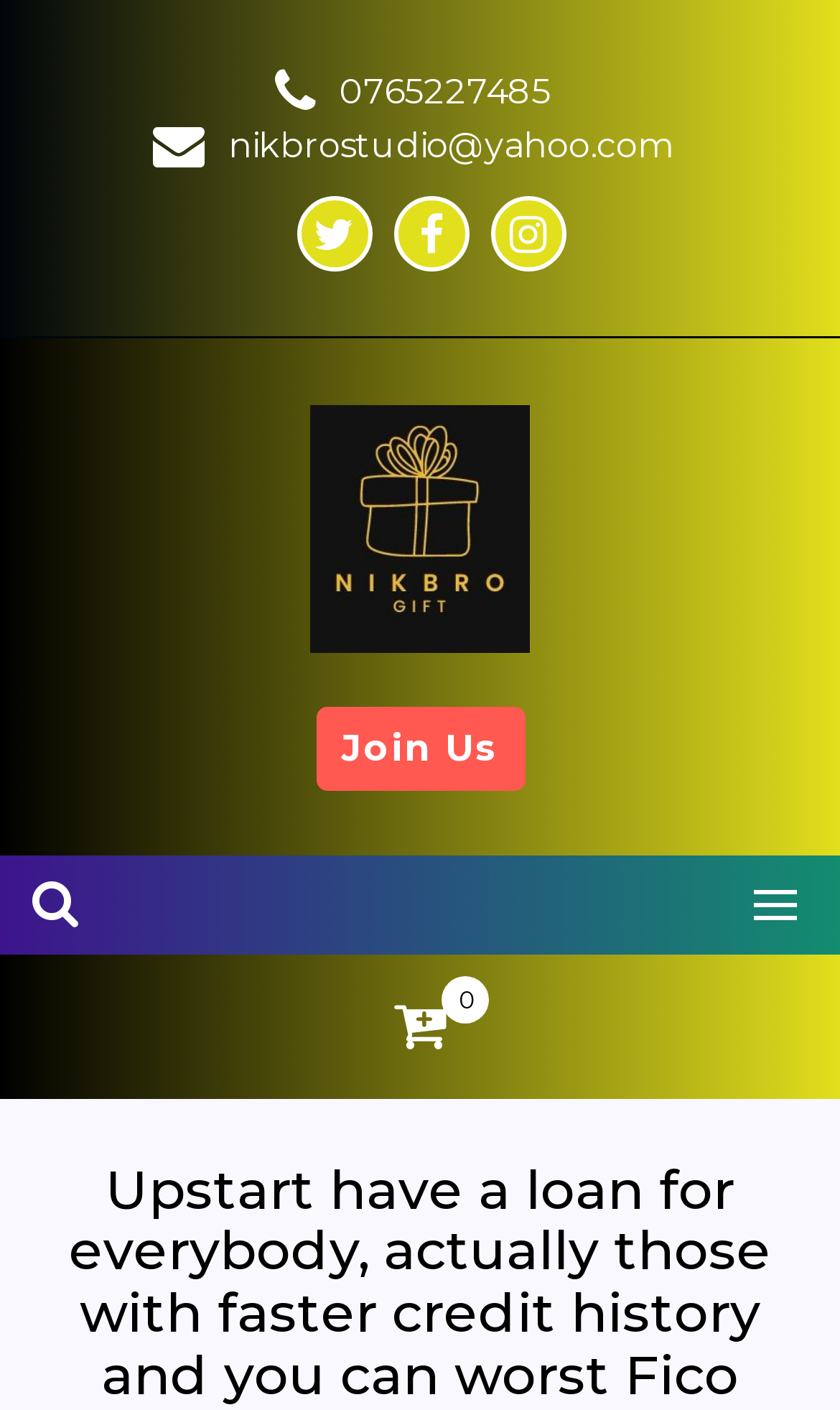How many buttons are on the webpage?
Based on the screenshot, answer the question with a single word or phrase.

2